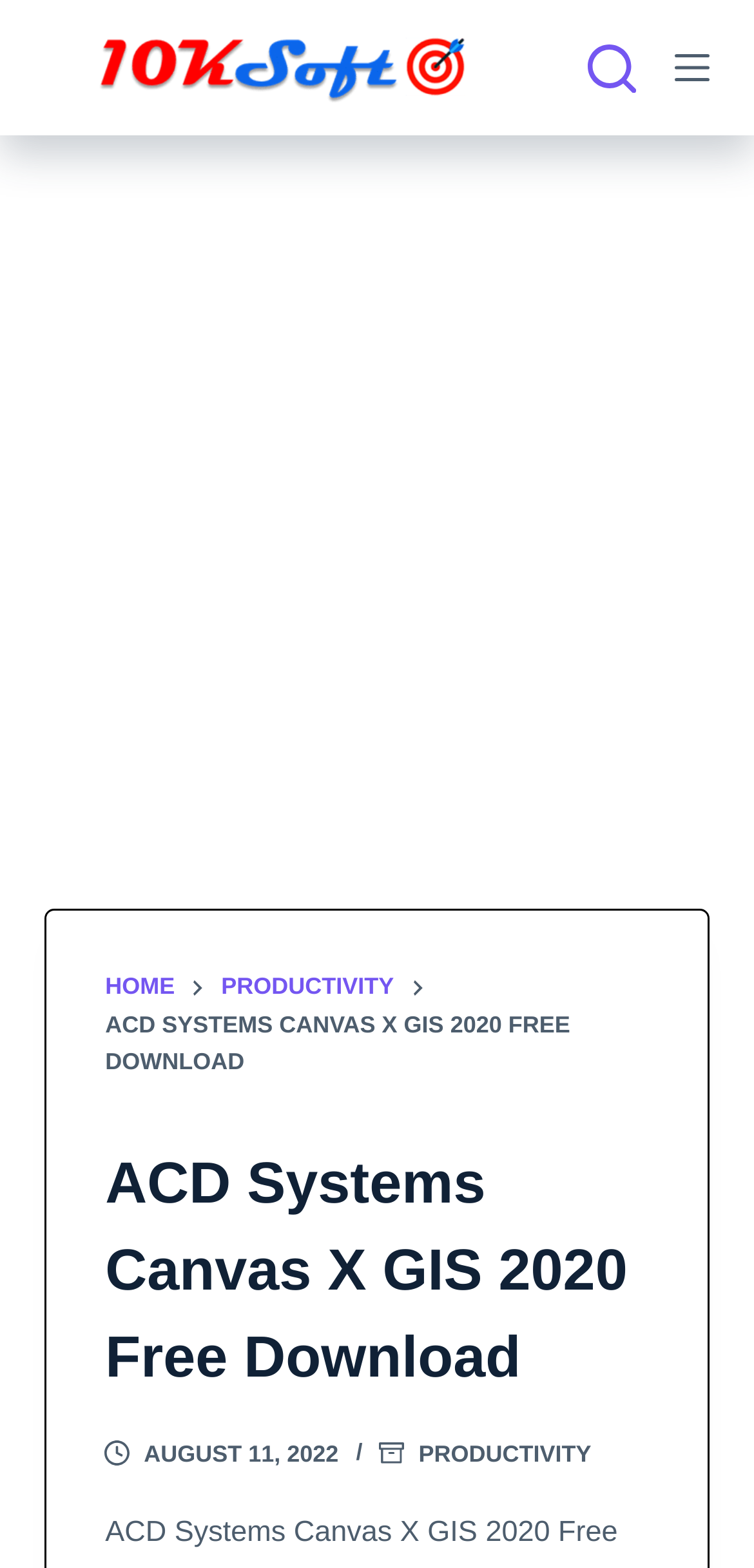What is the logo of the website?
Give a comprehensive and detailed explanation for the question.

I found the logo by looking at the top-left corner of the webpage, where I saw an image with the text '10ksoft.com logo'.